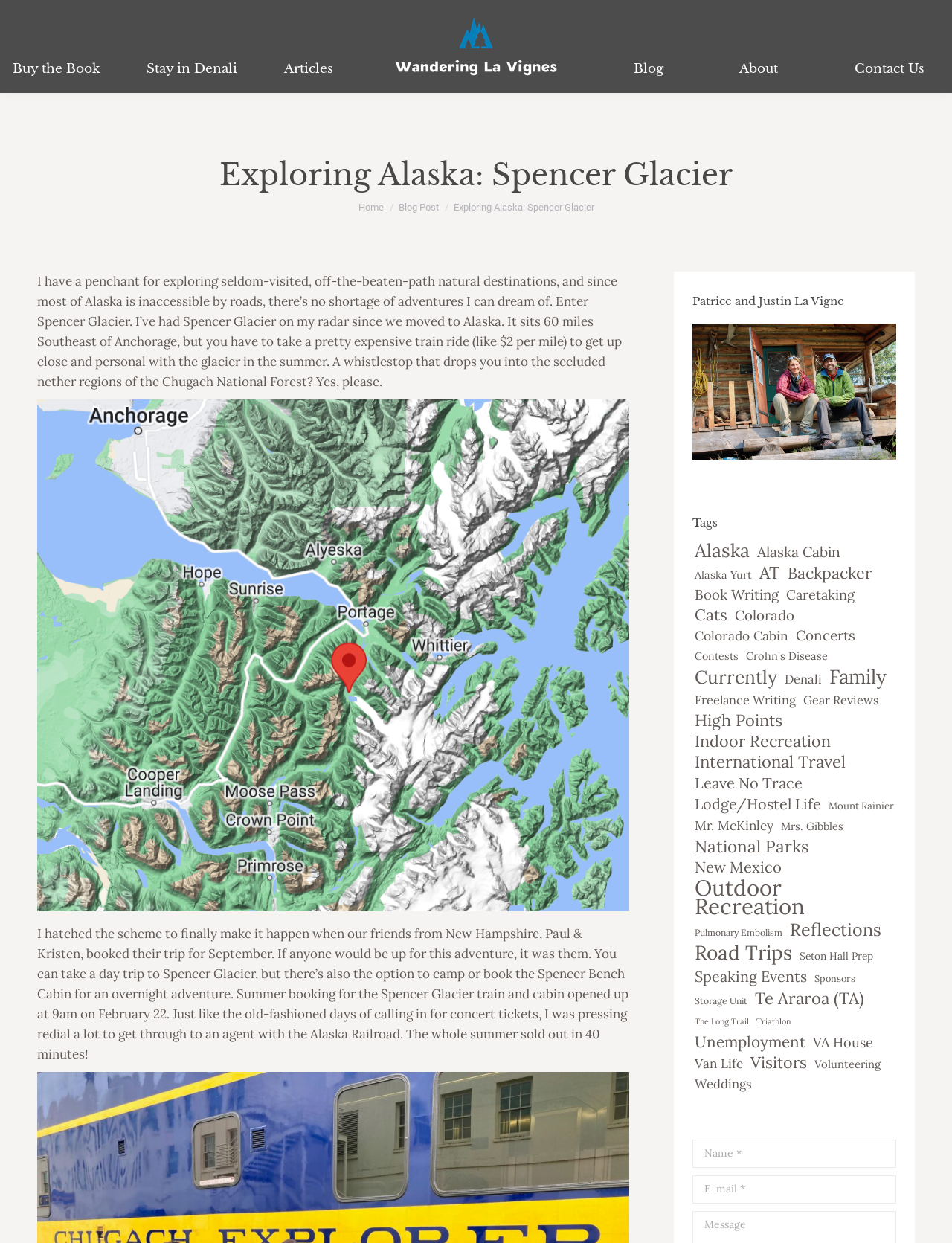Please identify the bounding box coordinates of the element I should click to complete this instruction: 'Enter your name in the input field'. The coordinates should be given as four float numbers between 0 and 1, like this: [left, top, right, bottom].

[0.727, 0.917, 0.941, 0.939]